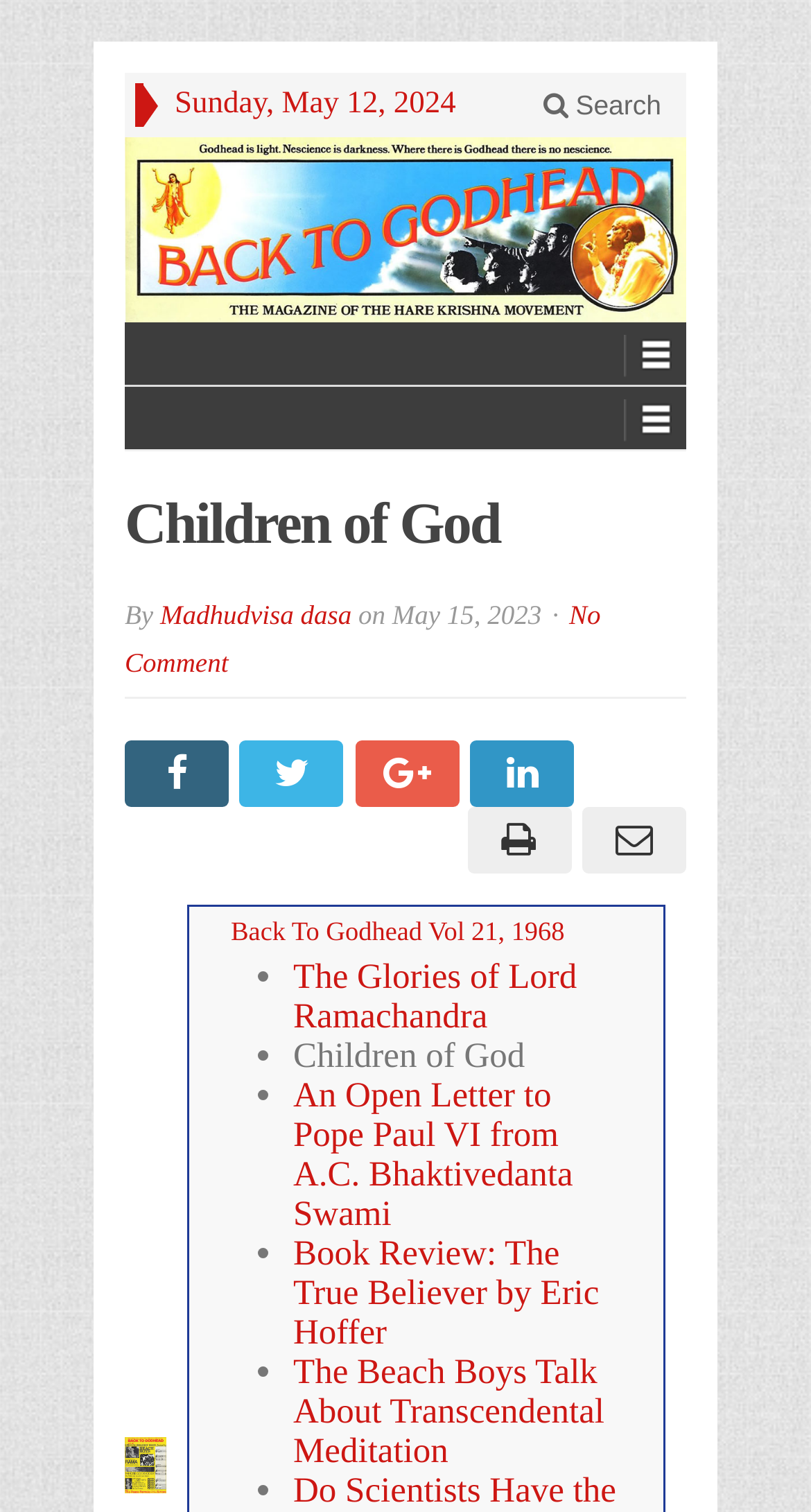Please determine the heading text of this webpage.

Children of God